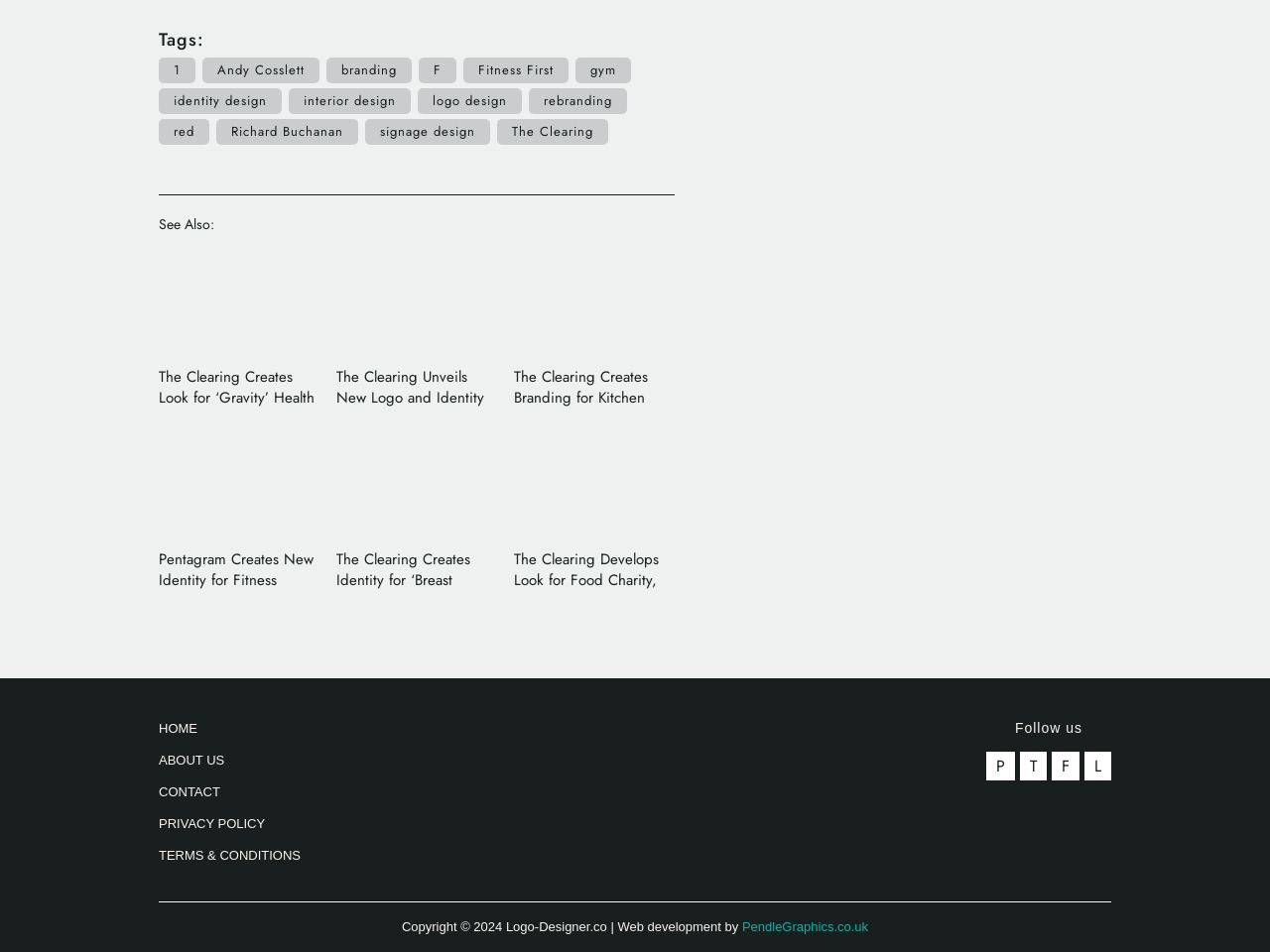Find the bounding box coordinates of the area that needs to be clicked in order to achieve the following instruction: "Go to the home page". The coordinates should be specified as four float numbers between 0 and 1, i.e., [left, top, right, bottom].

[0.125, 0.754, 0.312, 0.777]